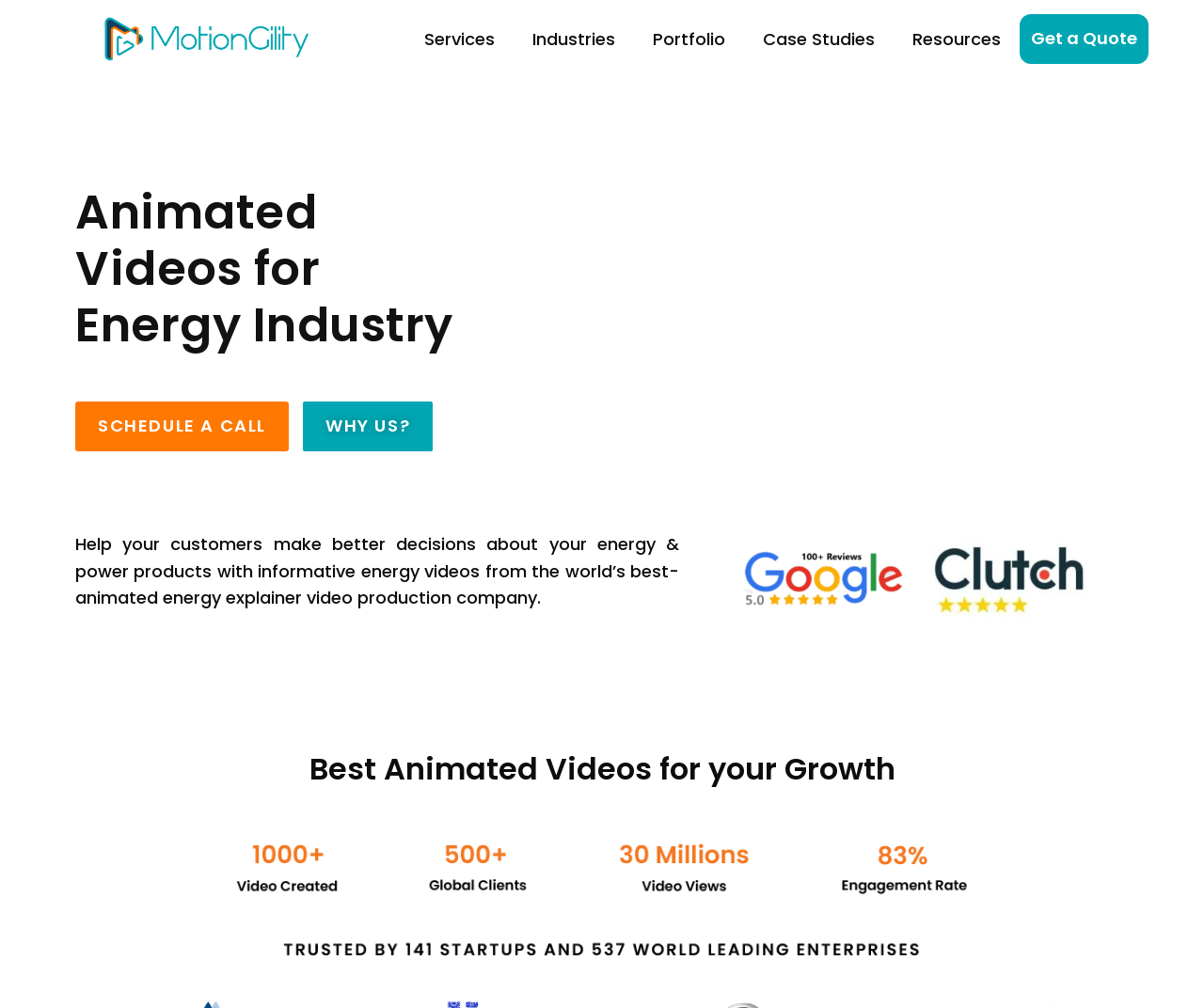Locate the bounding box coordinates of the element that should be clicked to fulfill the instruction: "Go to Services".

[0.336, 0.015, 0.426, 0.062]